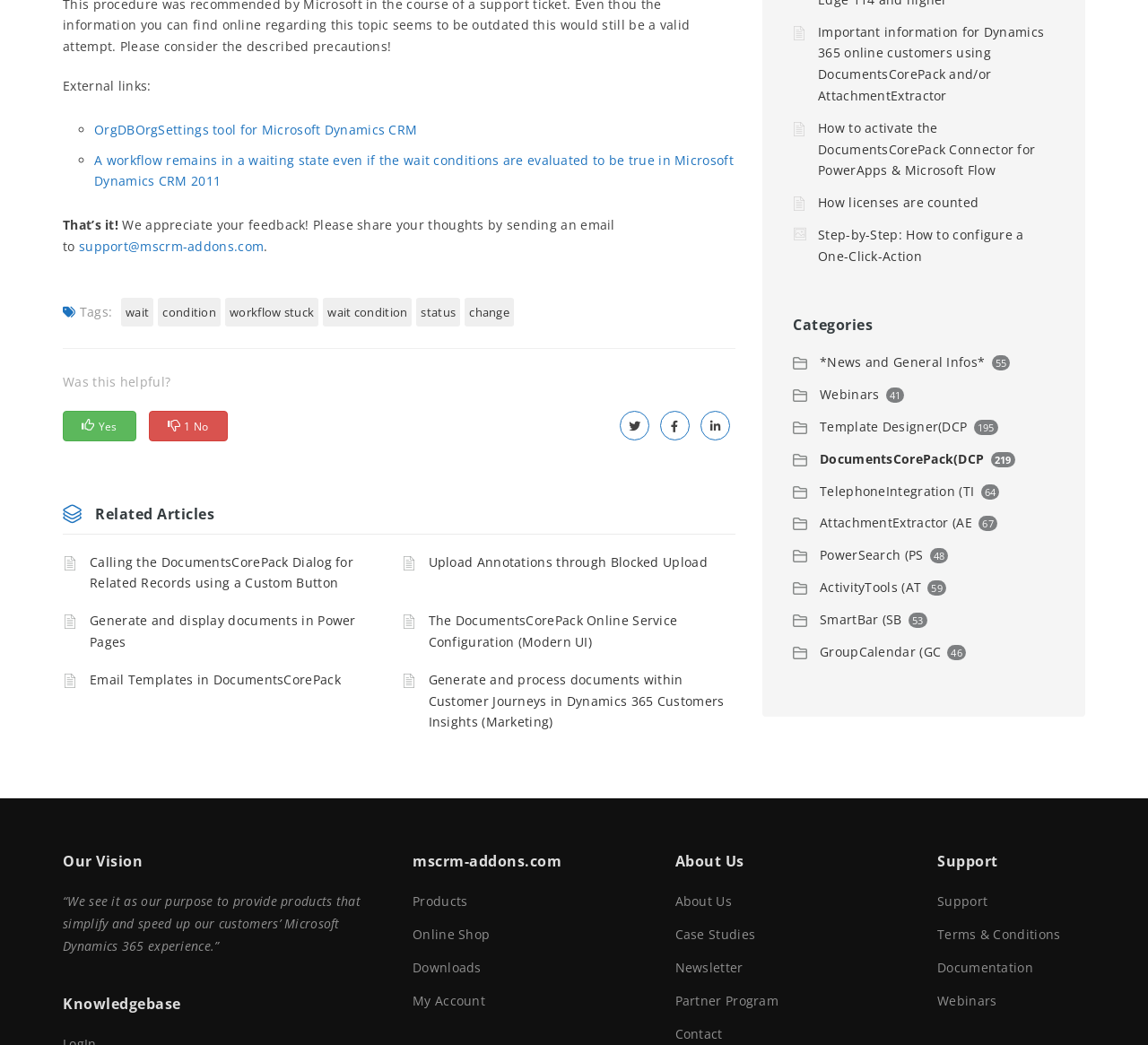Please give a short response to the question using one word or a phrase:
How many categories are listed?

9